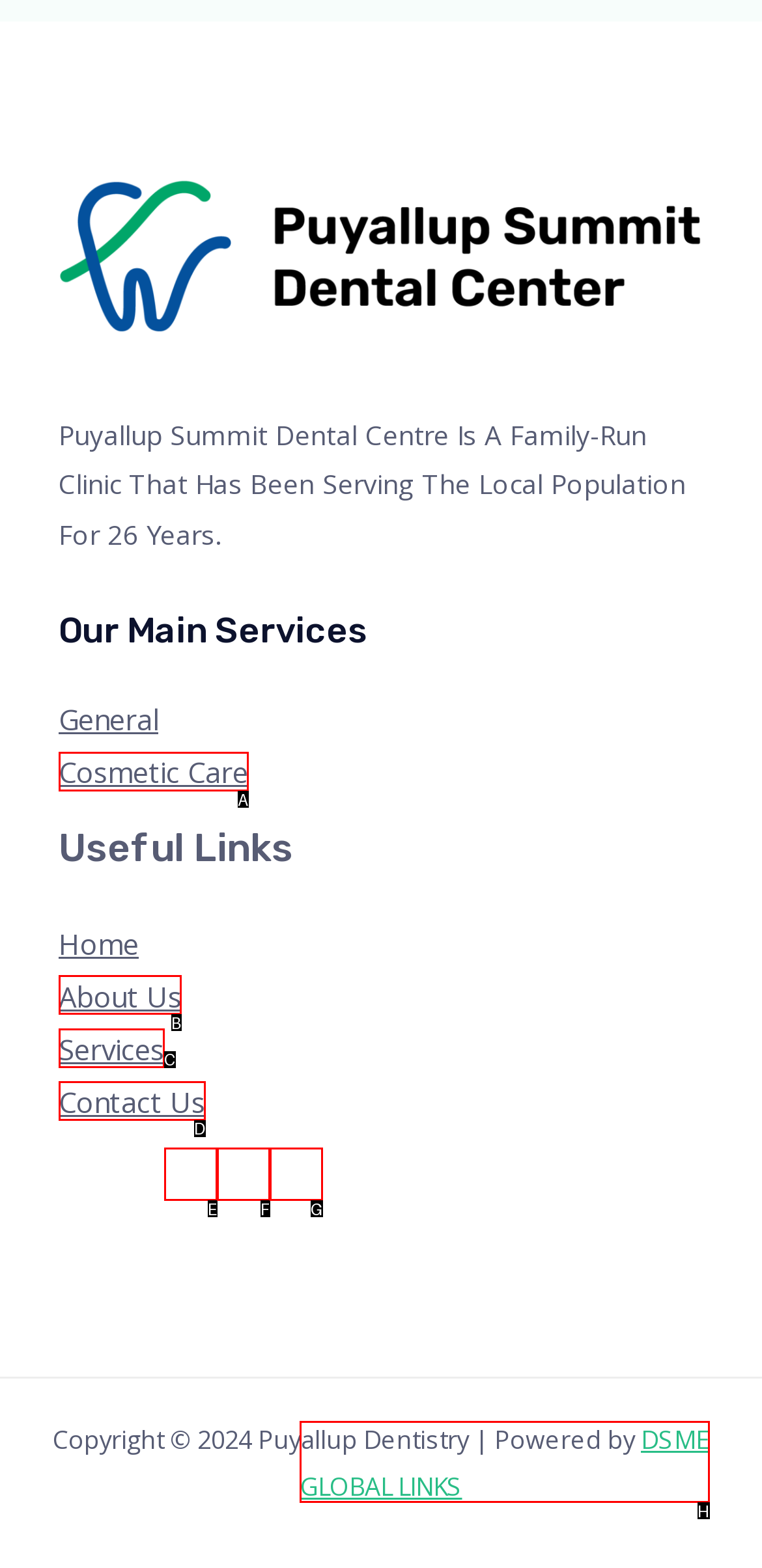Given the task: Go to About Us, indicate which boxed UI element should be clicked. Provide your answer using the letter associated with the correct choice.

B